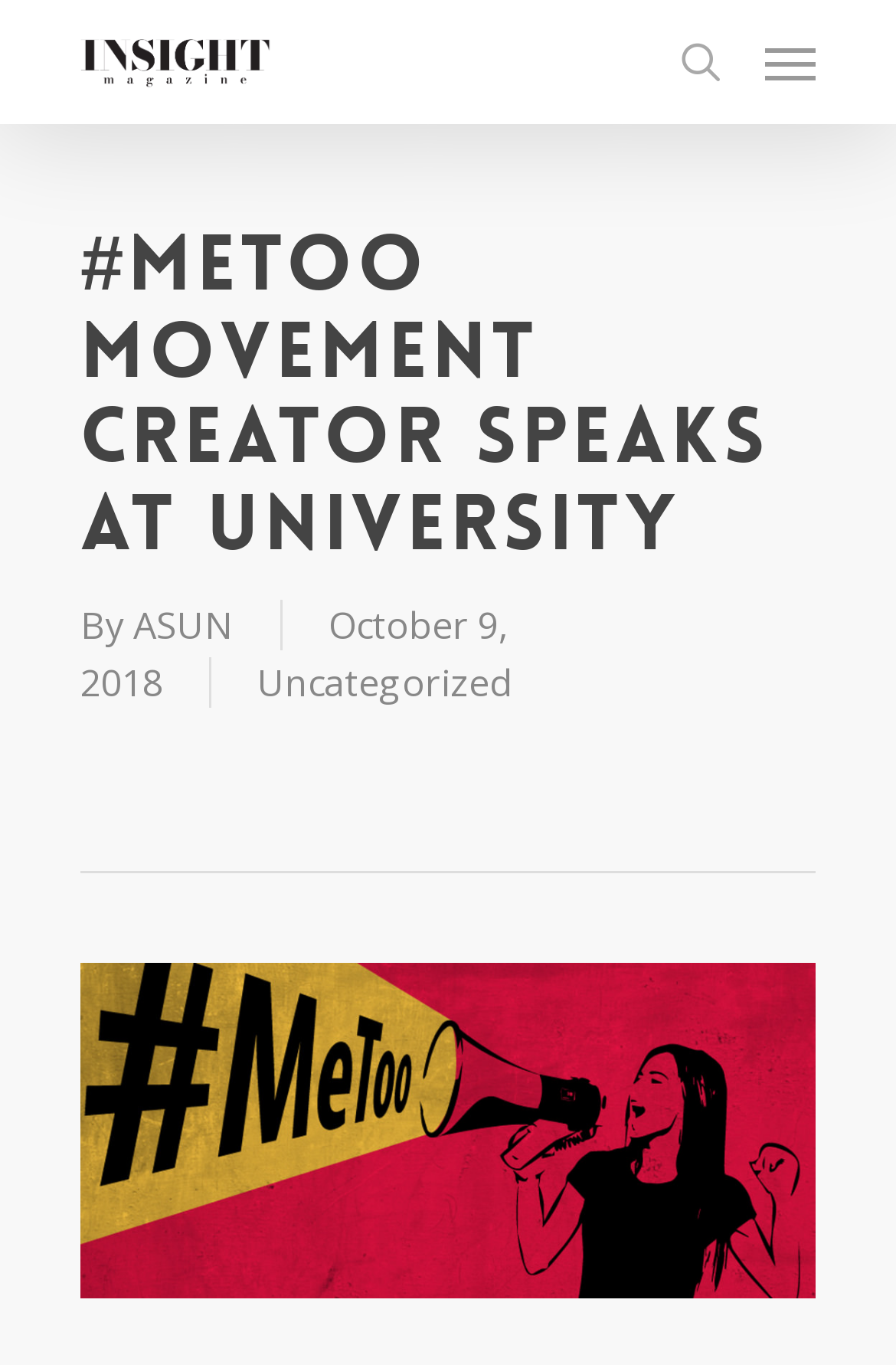Bounding box coordinates are specified in the format (top-left x, top-left y, bottom-right x, bottom-right y). All values are floating point numbers bounded between 0 and 1. Please provide the bounding box coordinate of the region this sentence describes: Menu

[0.854, 0.029, 0.91, 0.062]